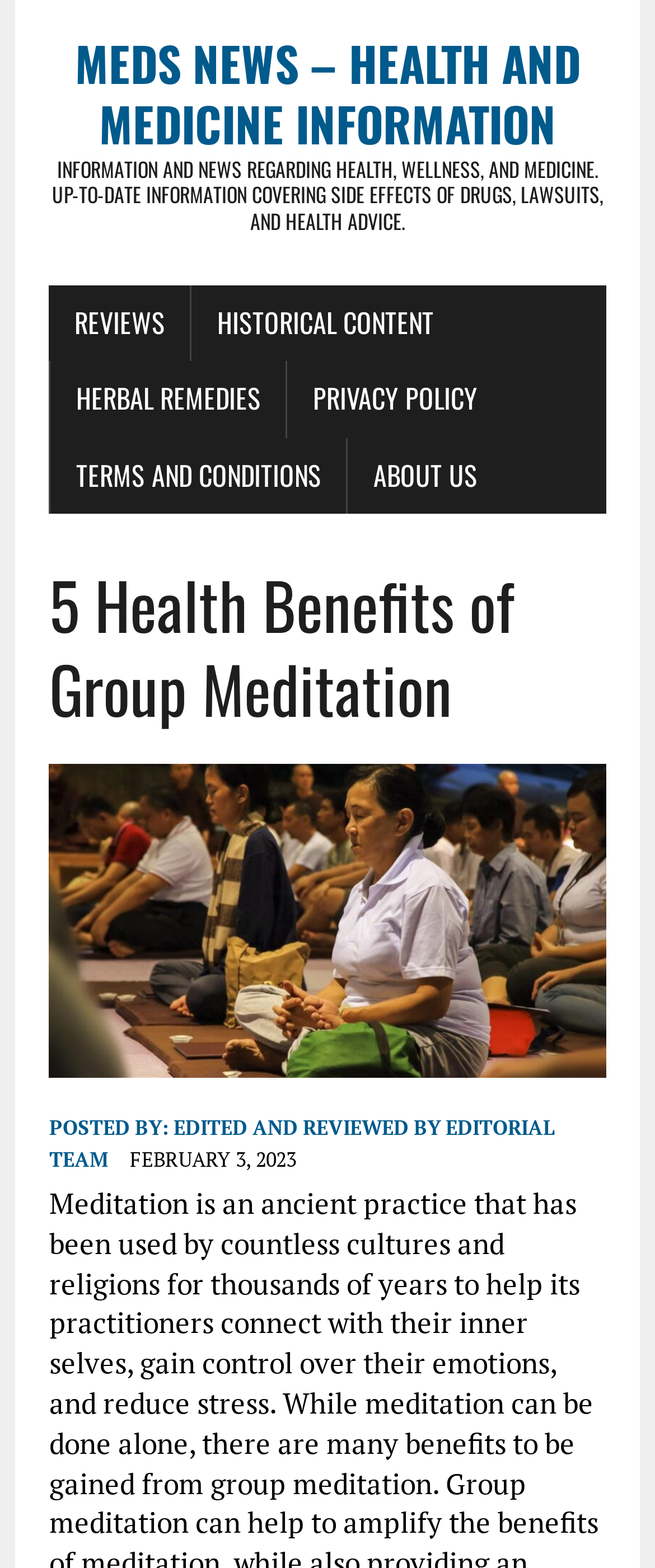Provide a brief response to the question below using a single word or phrase: 
When was the article published?

February 3, 2023